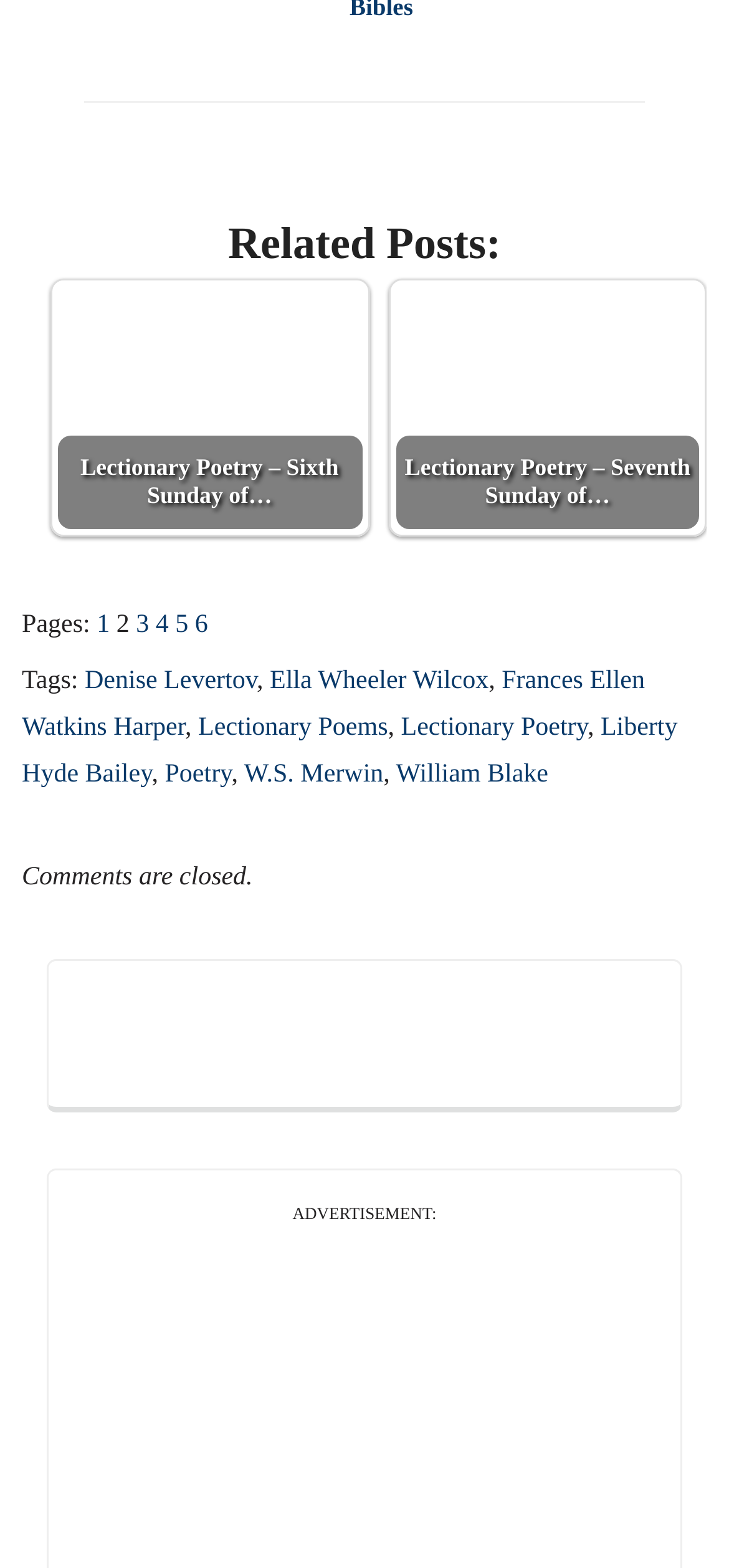Please locate the bounding box coordinates of the element that should be clicked to complete the given instruction: "Go to page 3".

[0.187, 0.389, 0.204, 0.407]